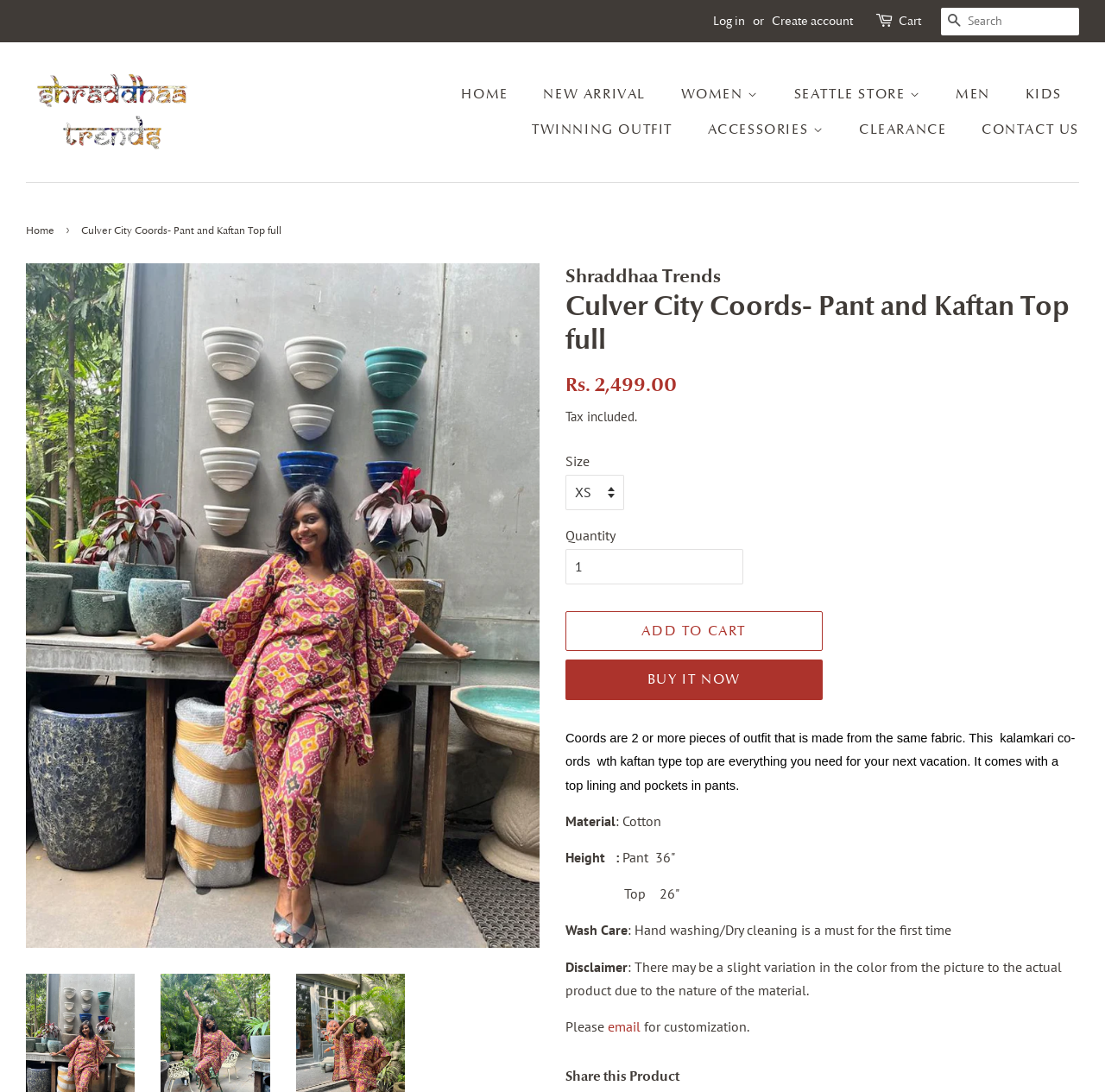Describe the webpage in detail, including text, images, and layout.

This webpage is an e-commerce product page for a clothing item called "Culver City Coords- Pant and Kaftan Top full" from the brand Shraddhaa Trends. At the top of the page, there is a navigation menu with links to various categories such as "HOME", "NEW ARRIVAL", "WOMEN", "MEN", "KIDS", and more. Below the navigation menu, there is a search bar and a cart icon.

The main content of the page is divided into two sections. On the left side, there is a large image of the product, which takes up most of the vertical space. On the right side, there is a section with product details, including the product name, price, and description. The product description explains that the coords are made from the same fabric and are suitable for a vacation.

Below the product description, there are options to select the size and quantity of the product. There are also two buttons, "ADD TO CART" and "BUY IT NOW", which allow the user to add the product to their cart or make a purchase immediately.

Further down the page, there are additional details about the product, including the material, height, wash care instructions, and a disclaimer about color variations. There is also a section that encourages users to share the product on social media.

At the very bottom of the page, there is a separator line and a heading that says "Share this Product".